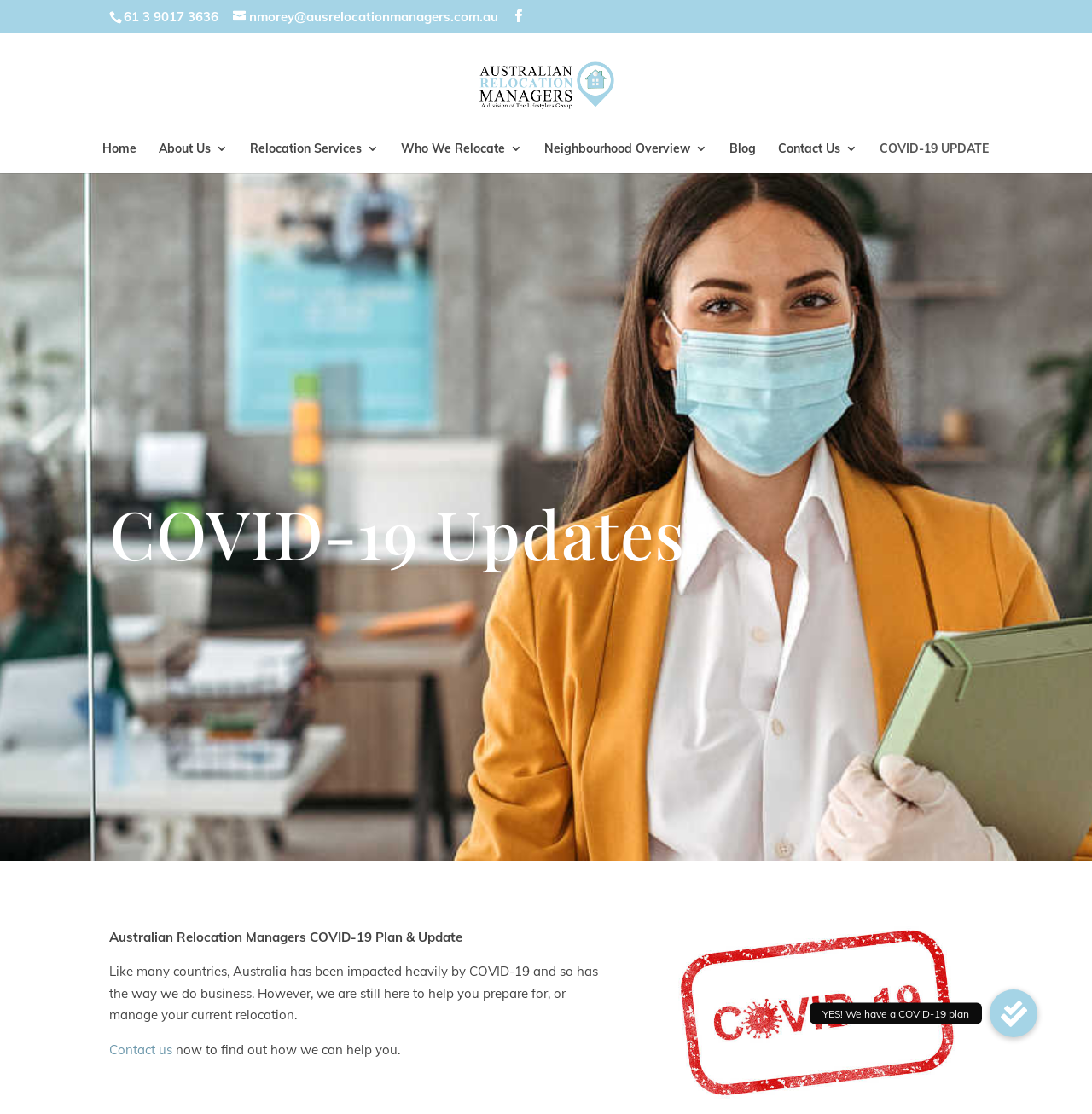What is the topic of the COVID-19 update?
Carefully analyze the image and provide a detailed answer to the question.

I found the topic of the COVID-19 update by looking at the heading element that says 'COVID-19 Updates'. Below this heading, there is a static text element that describes the topic of the update, which is the company's COVID-19 plan and update.